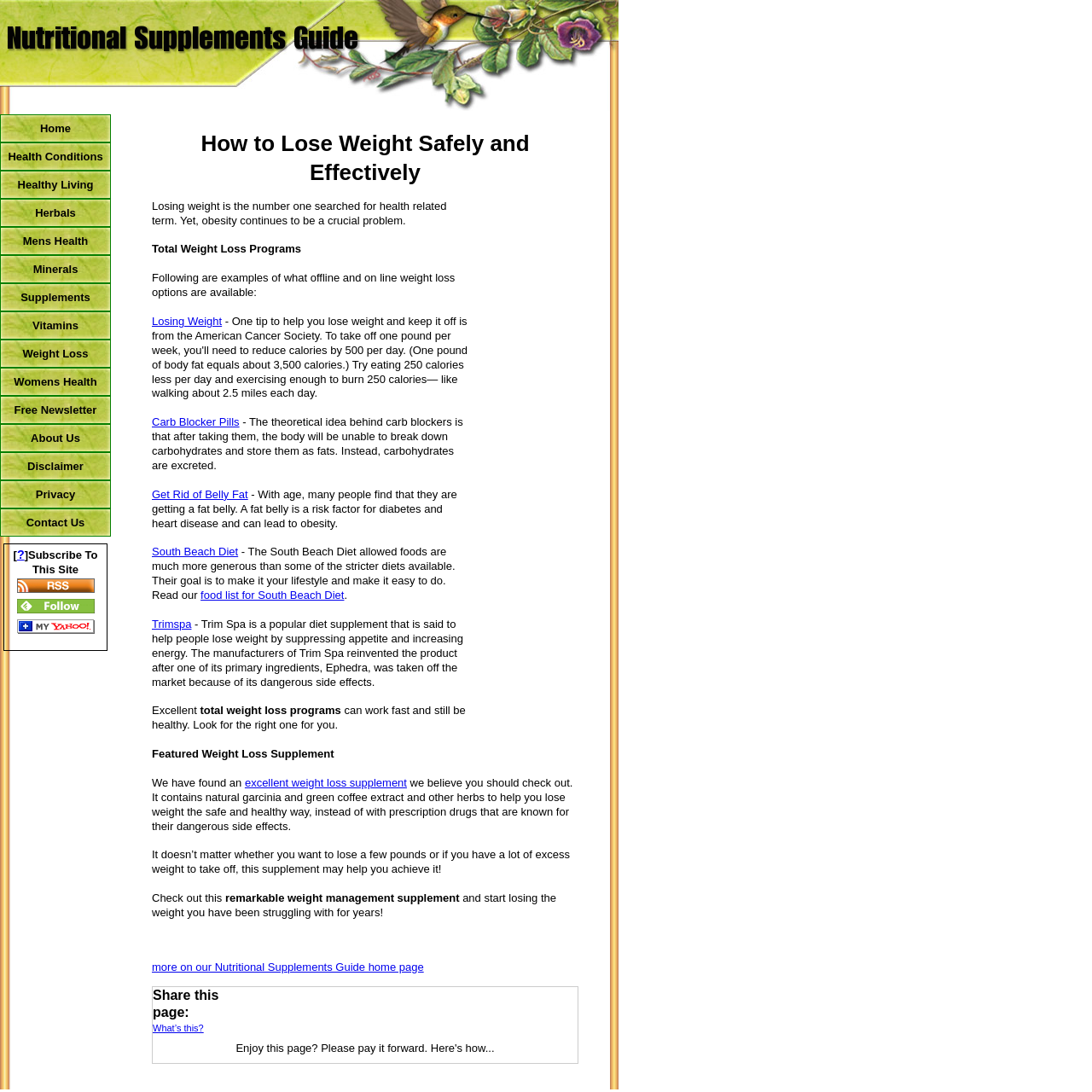Kindly provide the bounding box coordinates of the section you need to click on to fulfill the given instruction: "Read about 'Carb Blocker Pills'".

[0.139, 0.381, 0.219, 0.392]